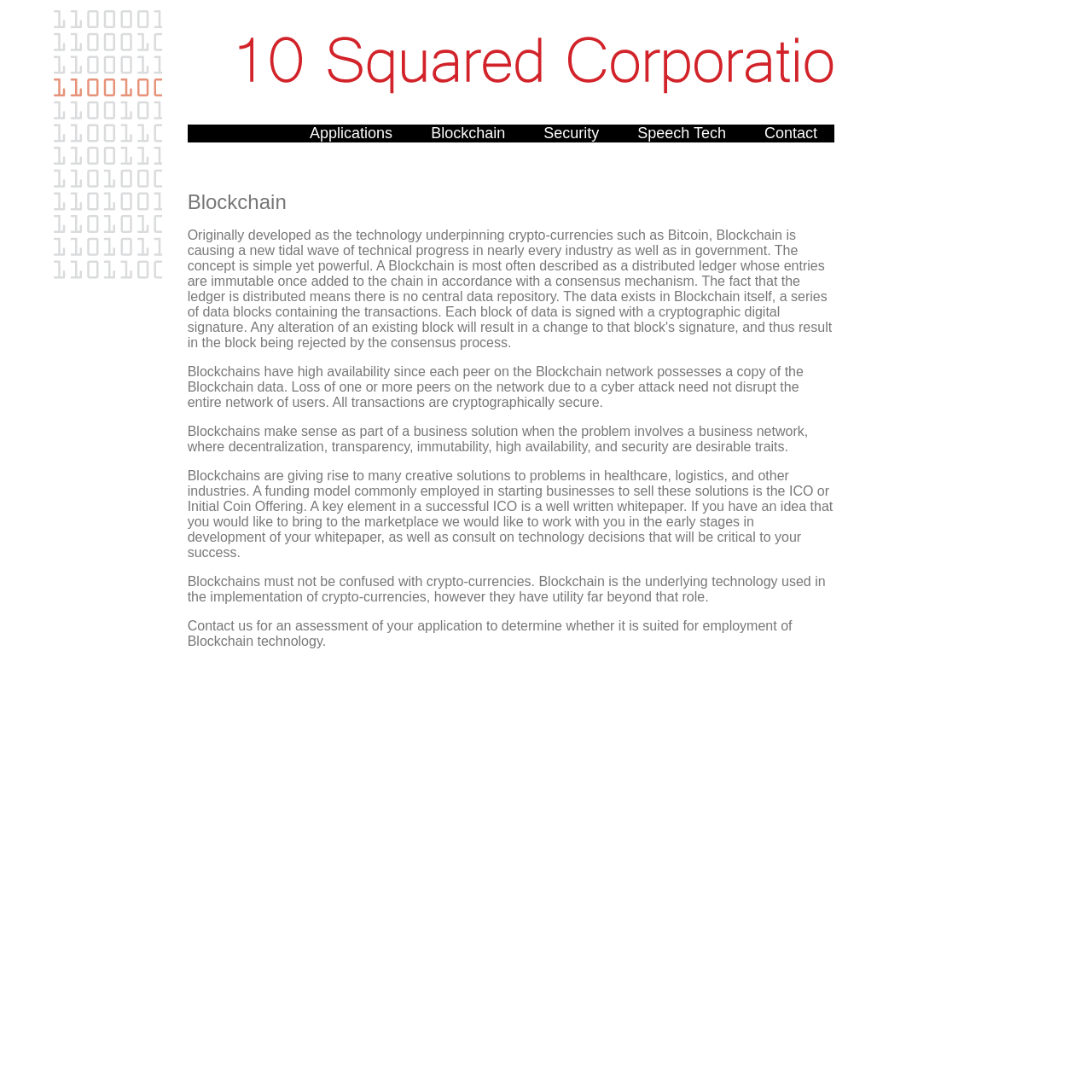Give a detailed explanation of the elements present on the webpage.

The webpage is about 10 Squared Corporation, a blockchain consulting company based in Atlanta, Georgia, serving the Atlanta Metro area. At the top left corner, there is a logo of the company, and another identical logo is placed at the top right corner. Below the logos, there are five navigation links: "Applications", "Blockchain", "Security", "Speech Tech", and "Contact", aligned horizontally across the top of the page.

The main content of the page is focused on blockchain technology, with a heading "Blockchain" at the top. There are four paragraphs of text that explain the benefits and applications of blockchain technology, including its high availability, security, and transparency. The text also discusses the use of blockchain in various industries, such as healthcare and logistics, and the importance of a well-written whitepaper for a successful Initial Coin Offering (ICO).

At the bottom of the page, there is a call-to-action, encouraging visitors to contact the company for an assessment of their application to determine whether it is suited for employment of blockchain technology. Overall, the webpage provides an overview of 10 Squared Corporation's blockchain consulting services and expertise.